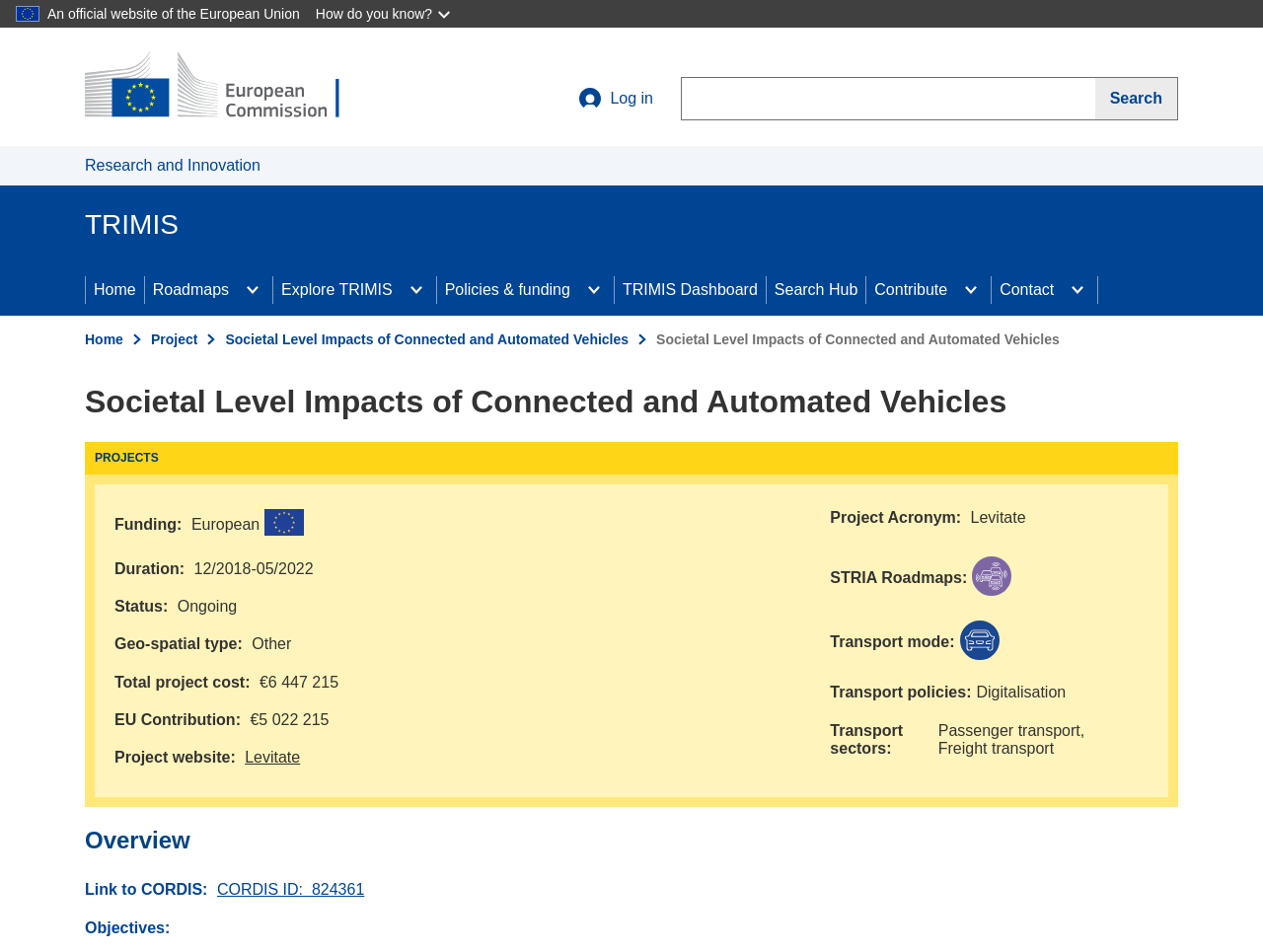Please find the bounding box coordinates of the element that must be clicked to perform the given instruction: "Search for something". The coordinates should be four float numbers from 0 to 1, i.e., [left, top, right, bottom].

None